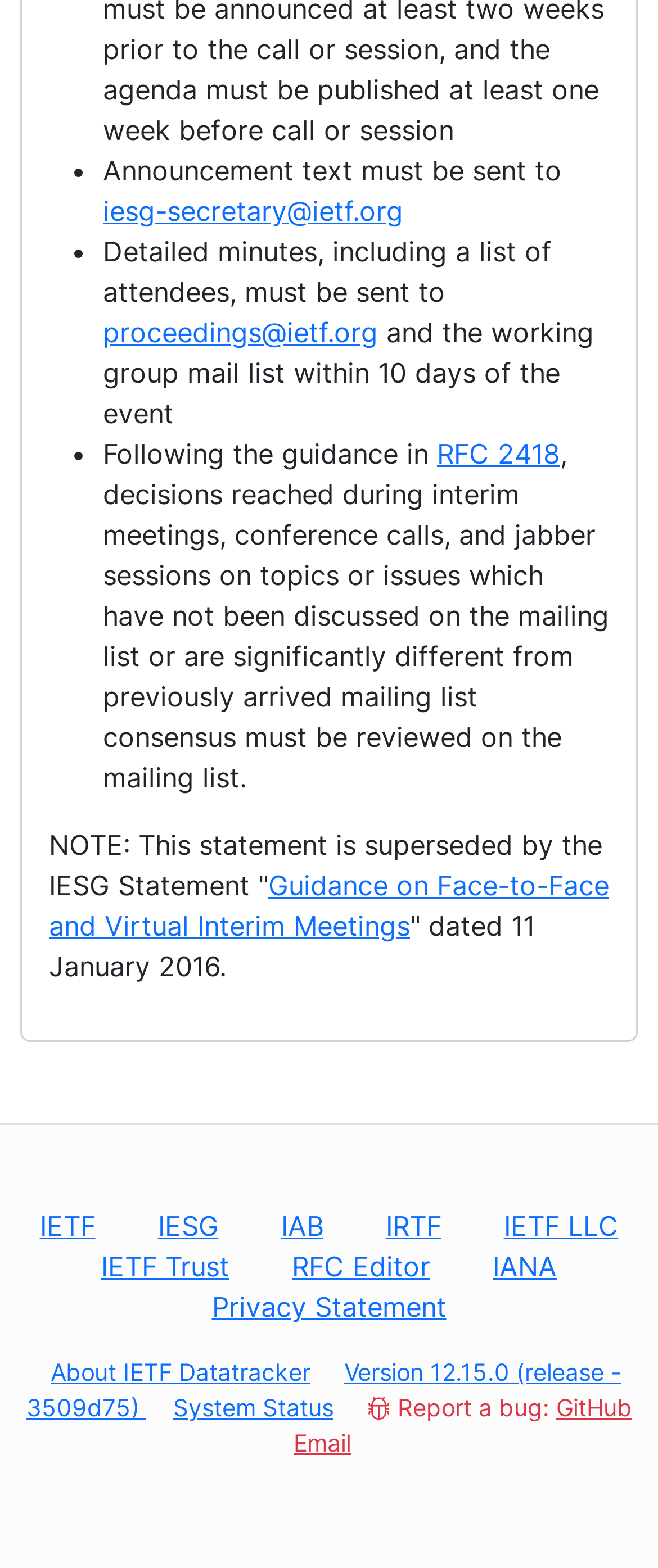What is the purpose of sending announcement text?
Provide an in-depth and detailed answer to the question.

According to the webpage, announcement text must be sent to the IESG secretary, which implies that the purpose of sending announcement text is to inform or notify the IESG secretary about something.